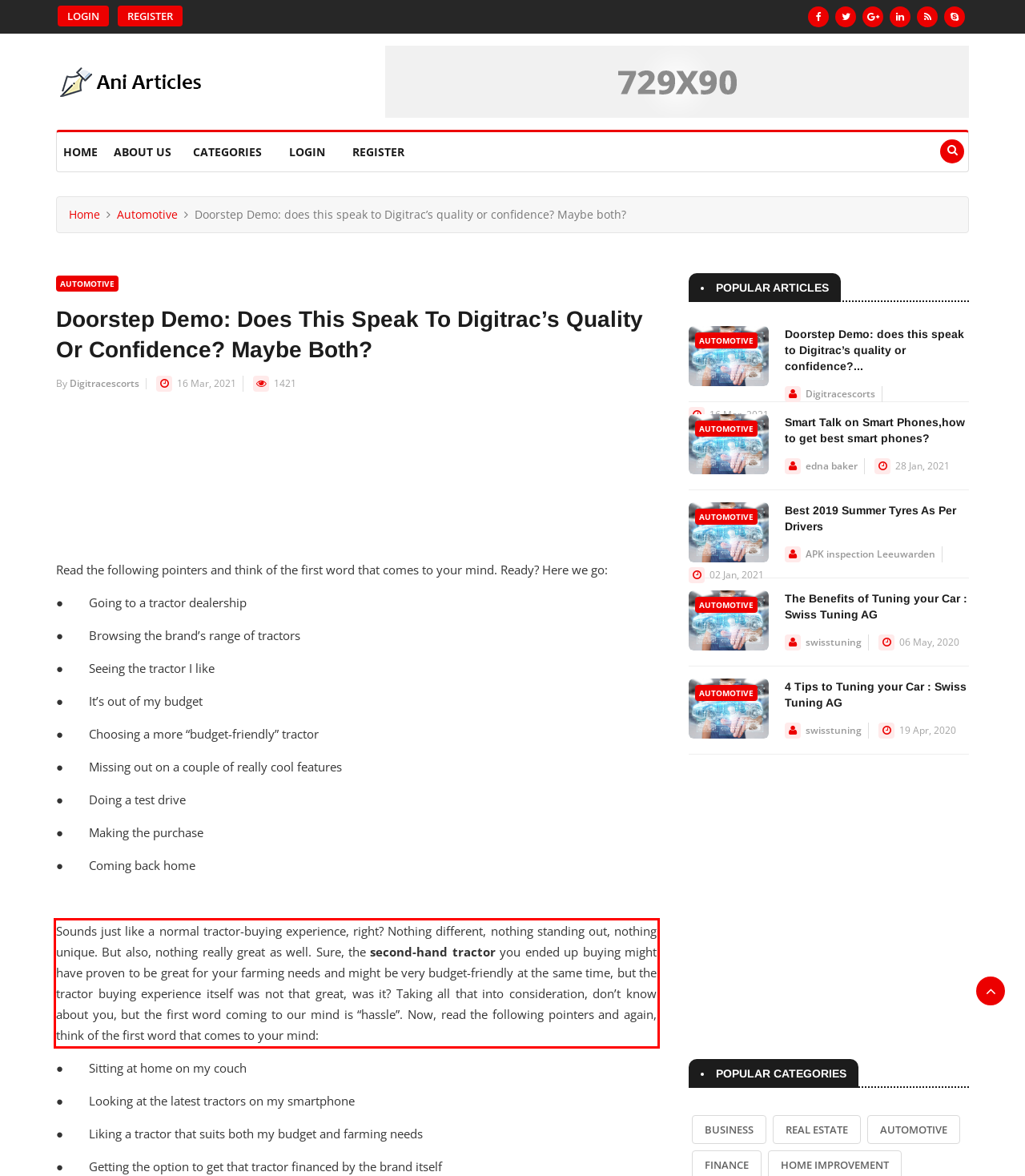You have a screenshot of a webpage, and there is a red bounding box around a UI element. Utilize OCR to extract the text within this red bounding box.

Sounds just like a normal tractor-buying experience, right? Nothing different, nothing standing out, nothing unique. But also, nothing really great as well. Sure, the second-hand tractor you ended up buying might have proven to be great for your farming needs and might be very budget-friendly at the same time, but the tractor buying experience itself was not that great, was it? Taking all that into consideration, don’t know about you, but the first word coming to our mind is “hassle”. Now, read the following pointers and again, think of the first word that comes to your mind: